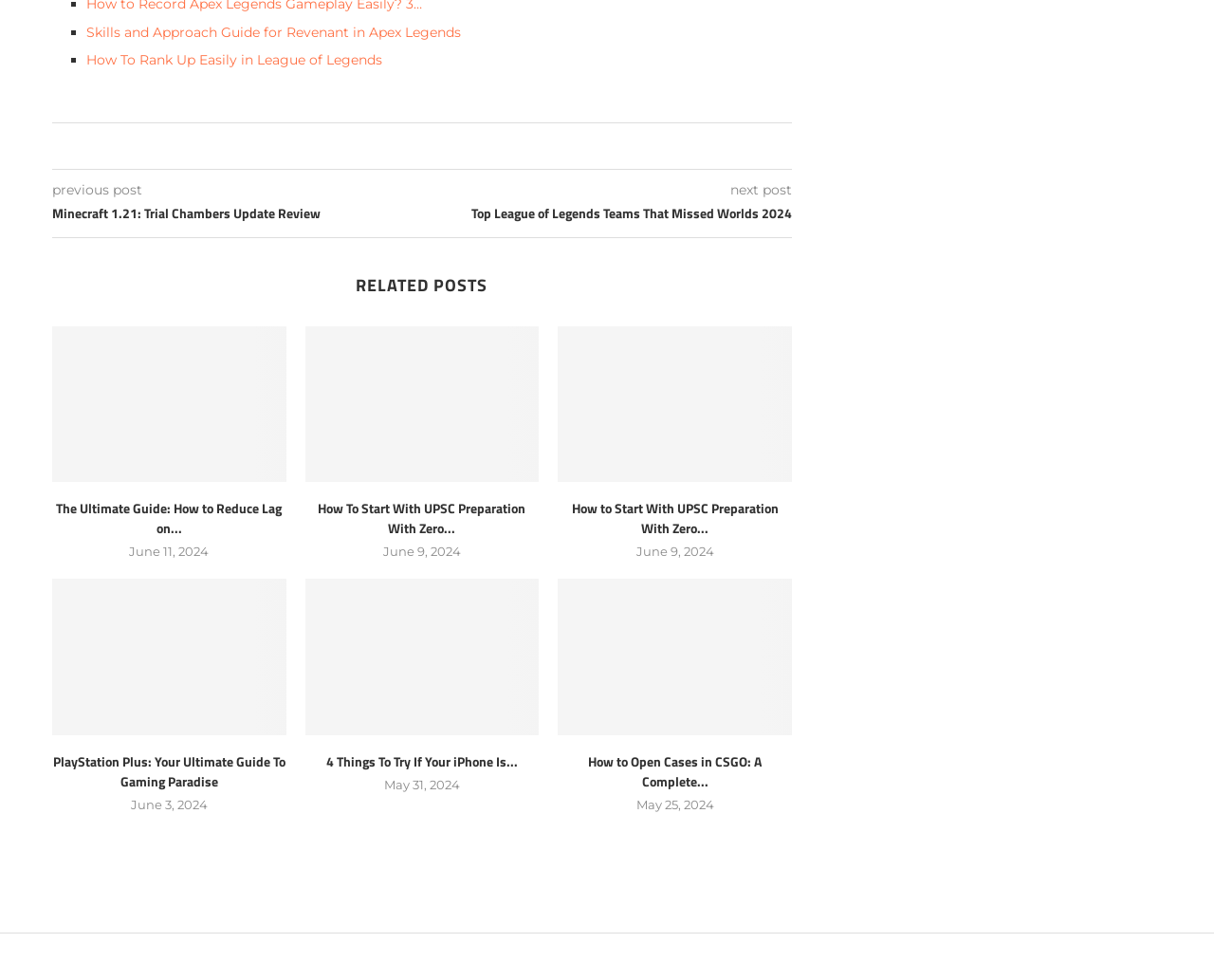Specify the bounding box coordinates of the area to click in order to execute this command: 'Read the 'How To Start With UPSC Preparation With Zero Level?' article'. The coordinates should consist of four float numbers ranging from 0 to 1, and should be formatted as [left, top, right, bottom].

[0.251, 0.333, 0.444, 0.492]